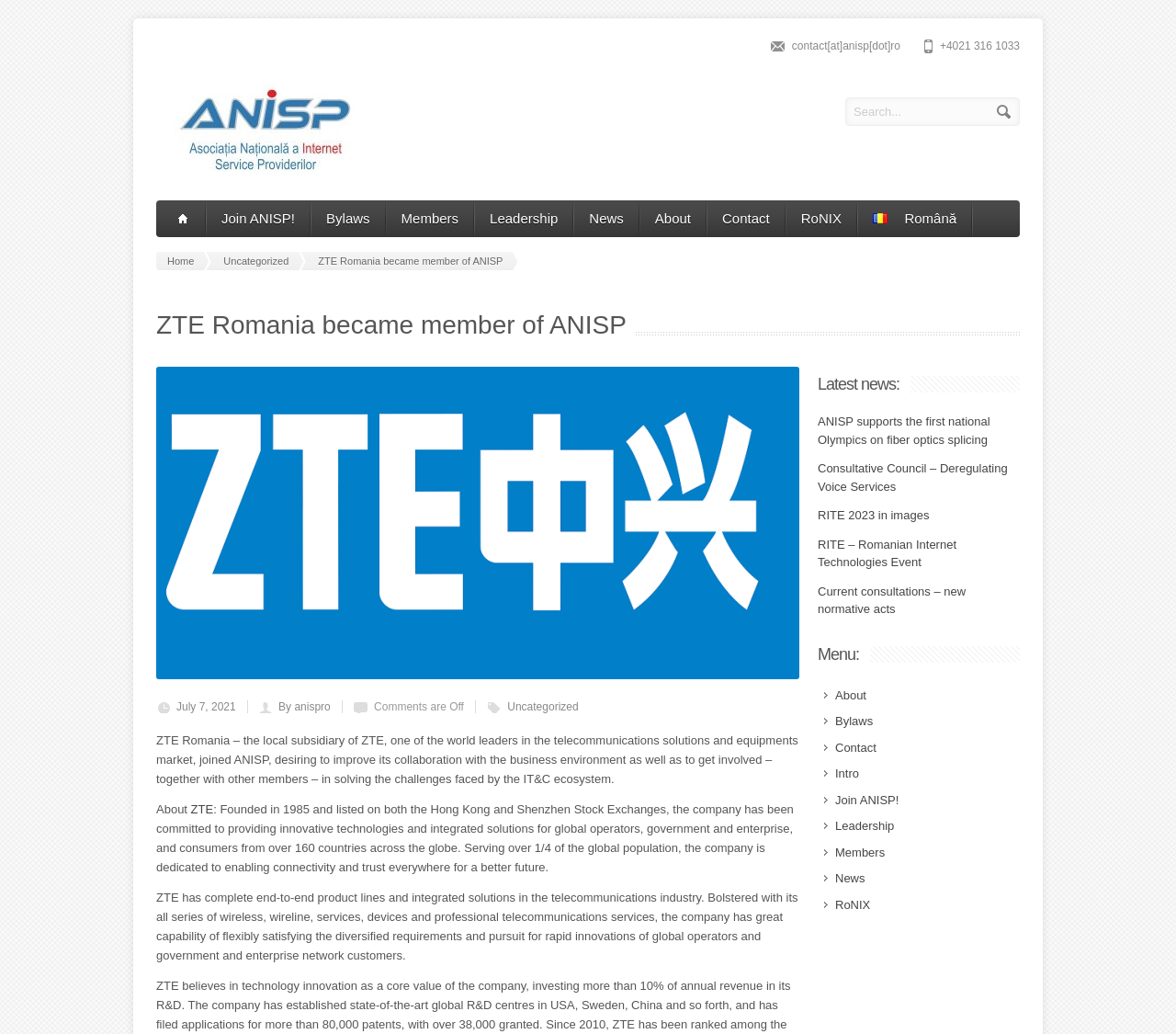Find the bounding box coordinates for the UI element that matches this description: "July 7, 2021".

[0.15, 0.677, 0.201, 0.69]